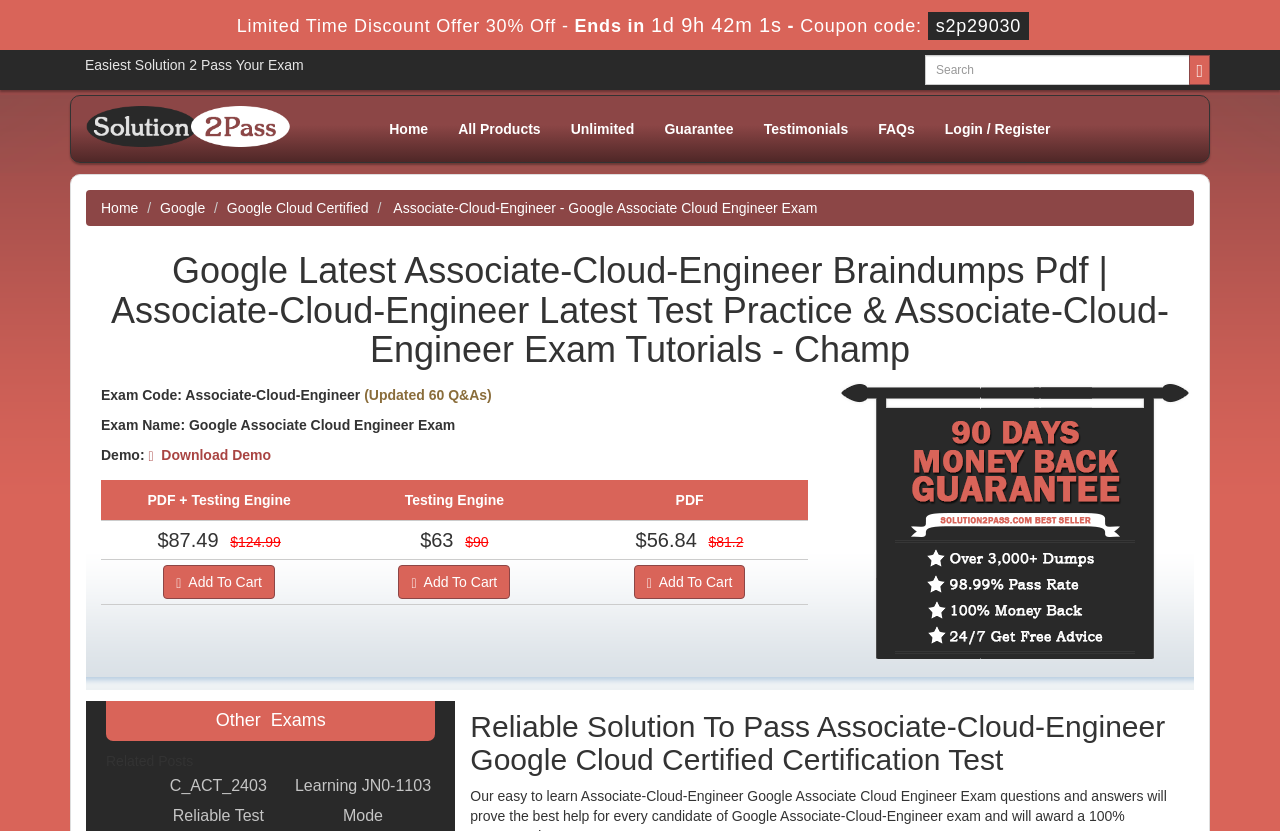Please find and report the primary heading text from the webpage.

Google Latest Associate-Cloud-Engineer Braindumps Pdf | Associate-Cloud-Engineer Latest Test Practice & Associate-Cloud-Engineer Exam Tutorials - Champ